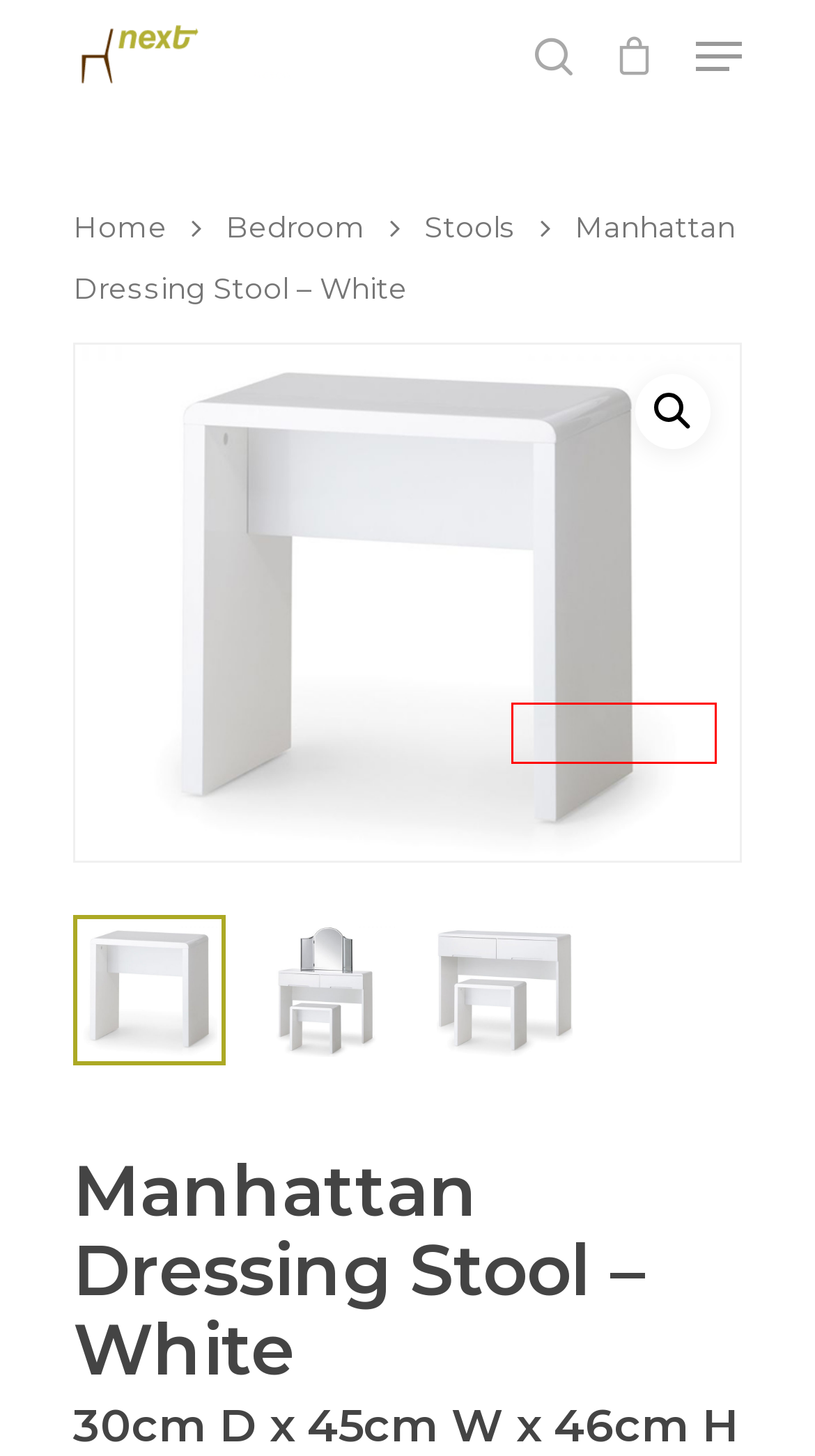A screenshot of a webpage is provided, featuring a red bounding box around a specific UI element. Identify the webpage description that most accurately reflects the new webpage after interacting with the selected element. Here are the candidates:
A. Children Bedrooms – Next Furniture Acton
B. Fabric Beds – Next Furniture Acton
C. Dressing Table – Next Furniture Acton
D. Blanket Boxes – Next Furniture Acton
E. Dining Set – Next Furniture Acton
F. Stools – Next Furniture Acton
G. Metal Beds – Next Furniture Acton
H. Hallway Unit – Next Furniture Acton

A